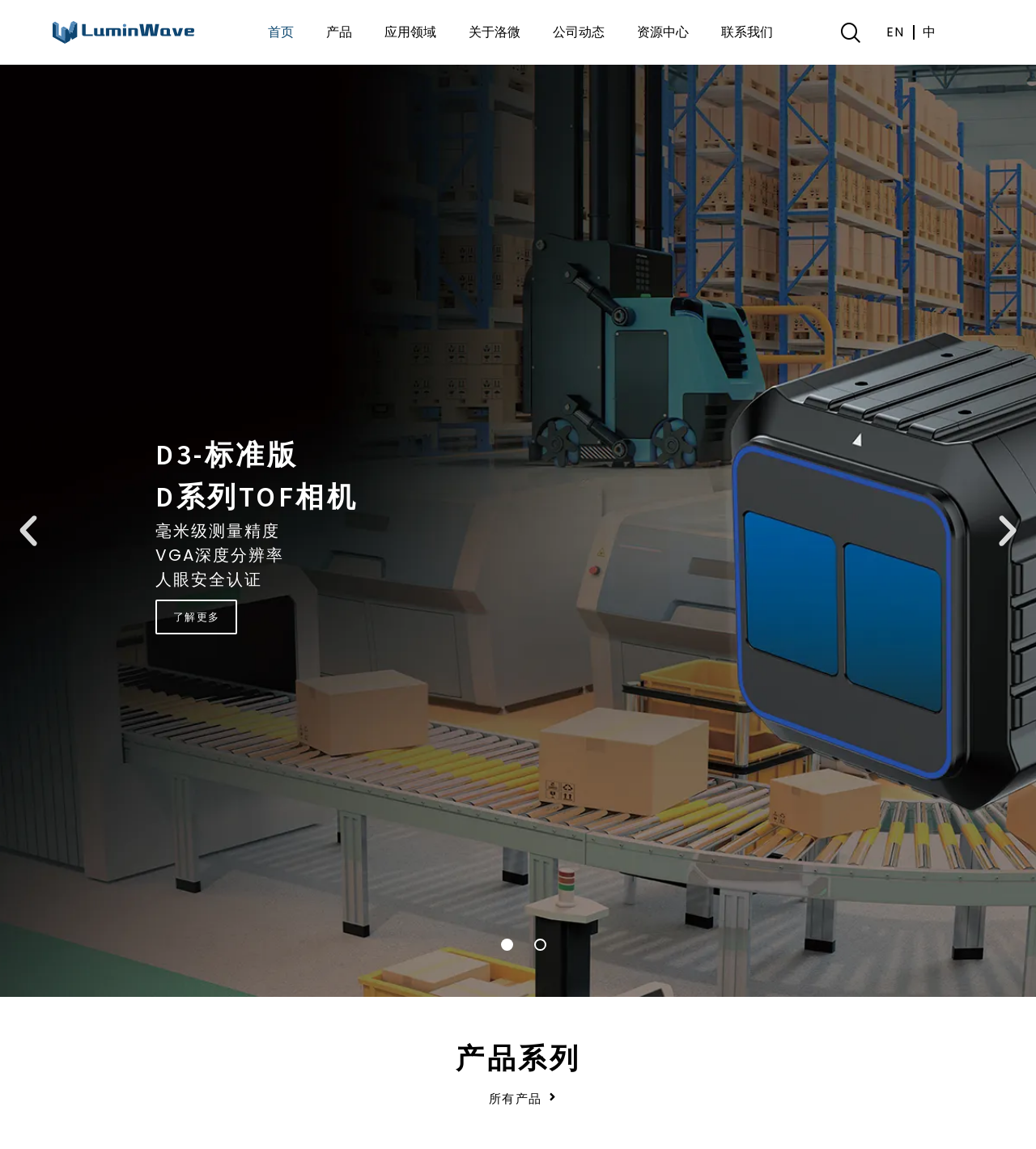Identify the bounding box coordinates for the UI element described as: "Previous slide". The coordinates should be provided as four floats between 0 and 1: [left, top, right, bottom].

[0.008, 0.444, 0.047, 0.48]